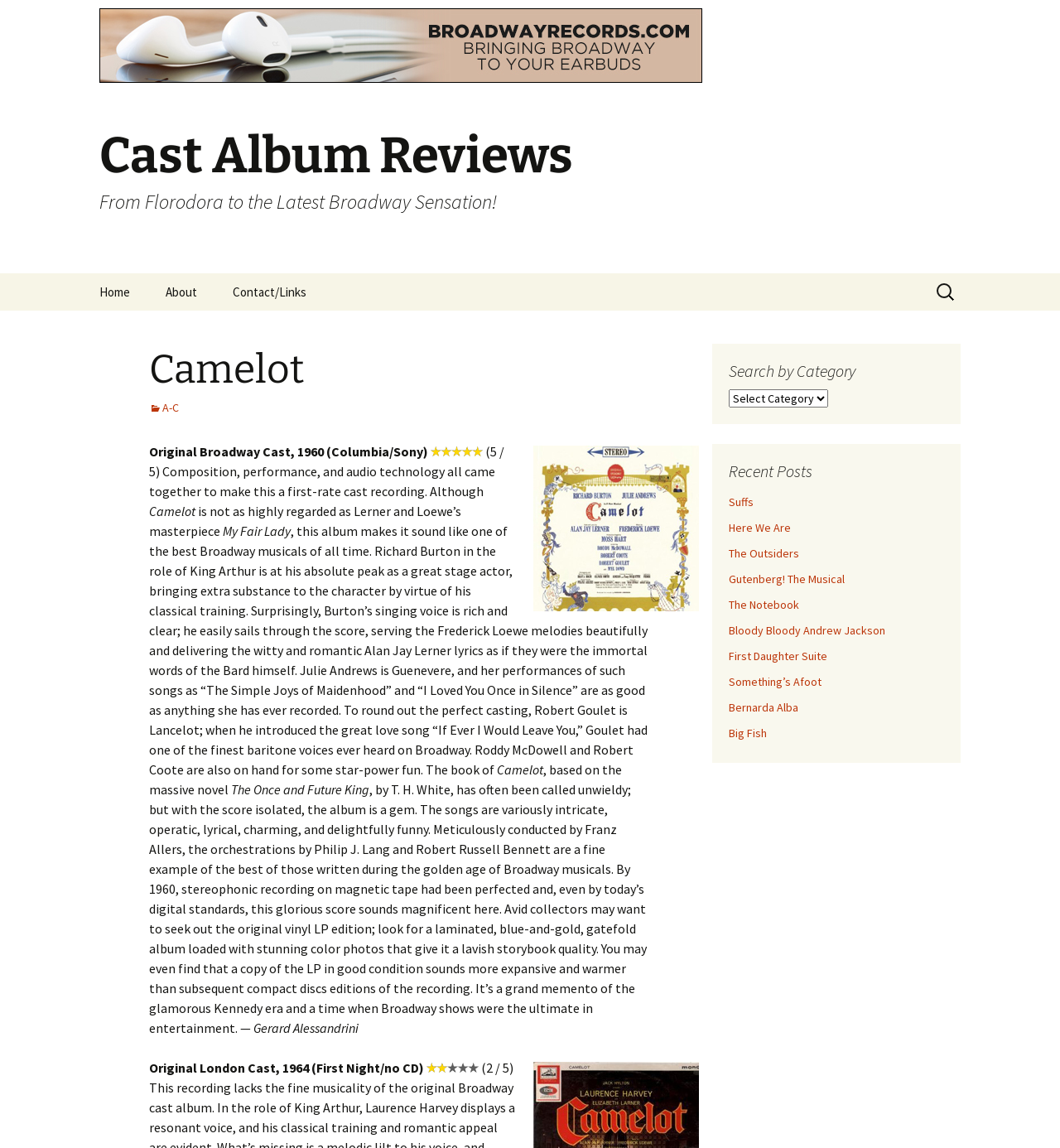Reply to the question below using a single word or brief phrase:
What is the role of Richard Burton in the musical?

King Arthur